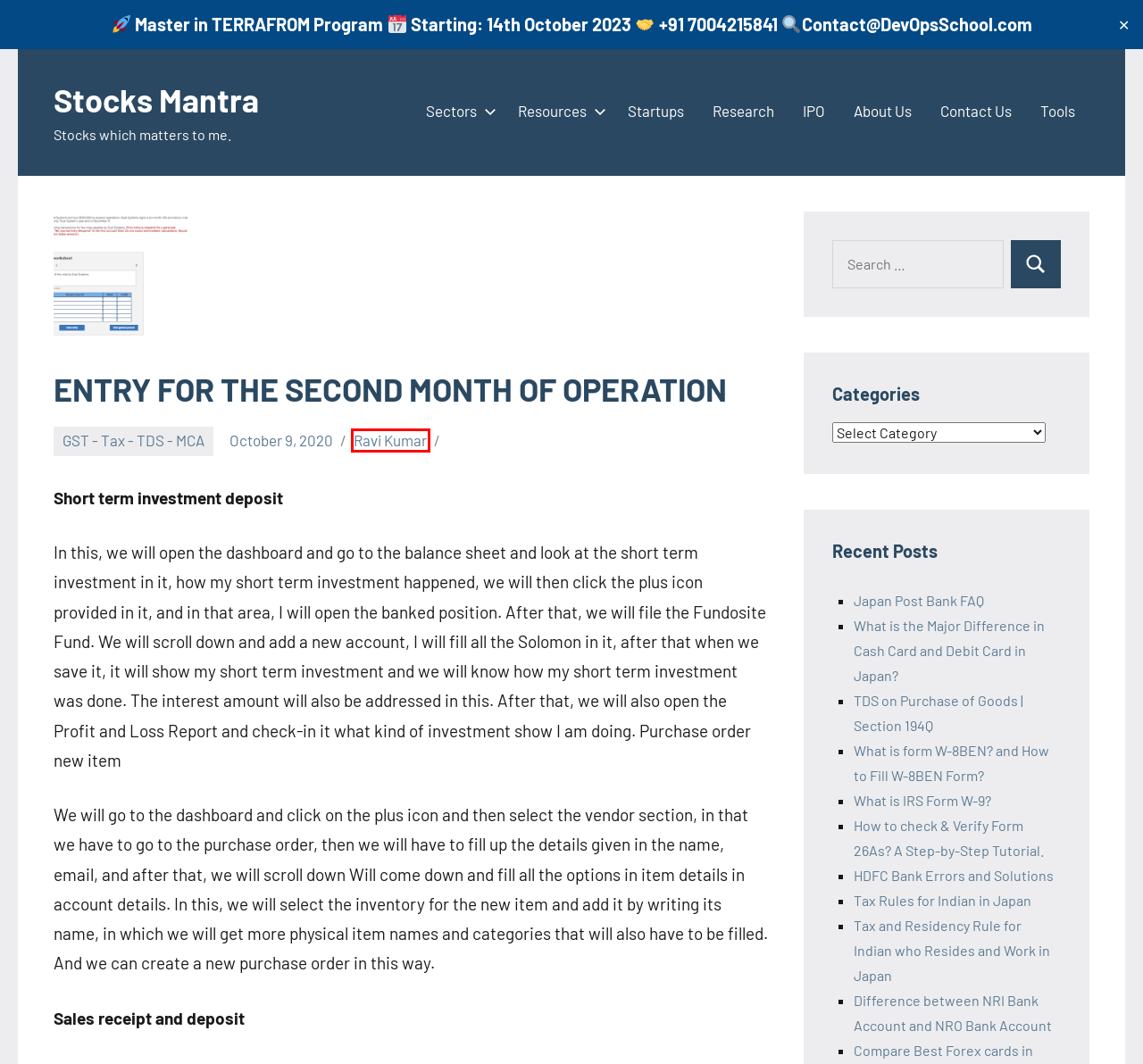Take a look at the provided webpage screenshot featuring a red bounding box around an element. Select the most appropriate webpage description for the page that loads after clicking on the element inside the red bounding box. Here are the candidates:
A. About Us - Stocks Mantra
B. Ravi Kumar, Author at Stocks Mantra
C. Stocks Mantra - Stocks which matters to me.
D. TDS on Purchase of Goods | Section 194Q - Stocks Mantra
E. What is IRS Form W-9? - Stocks Mantra
F. Japan Post Bank FAQ - Stocks Mantra
G. What is the Major Difference in Cash Card and Debit Card in Japan? - Stocks Mantra
H. startups Archives - Stocks Mantra

B